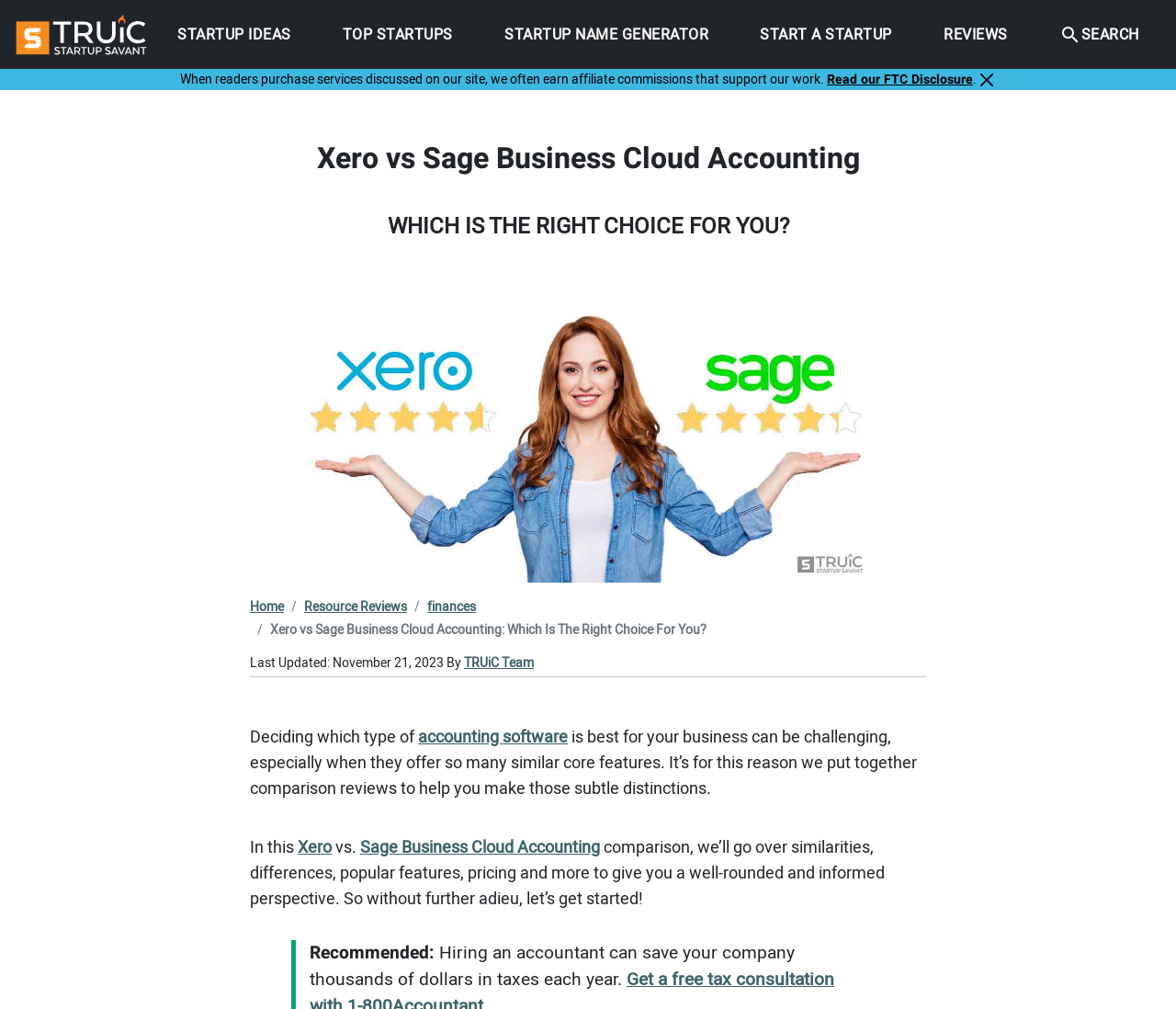From the element description: "Start a Startup", extract the bounding box coordinates of the UI element. The coordinates should be expressed as four float numbers between 0 and 1, in the order [left, top, right, bottom].

[0.64, 0.016, 0.765, 0.052]